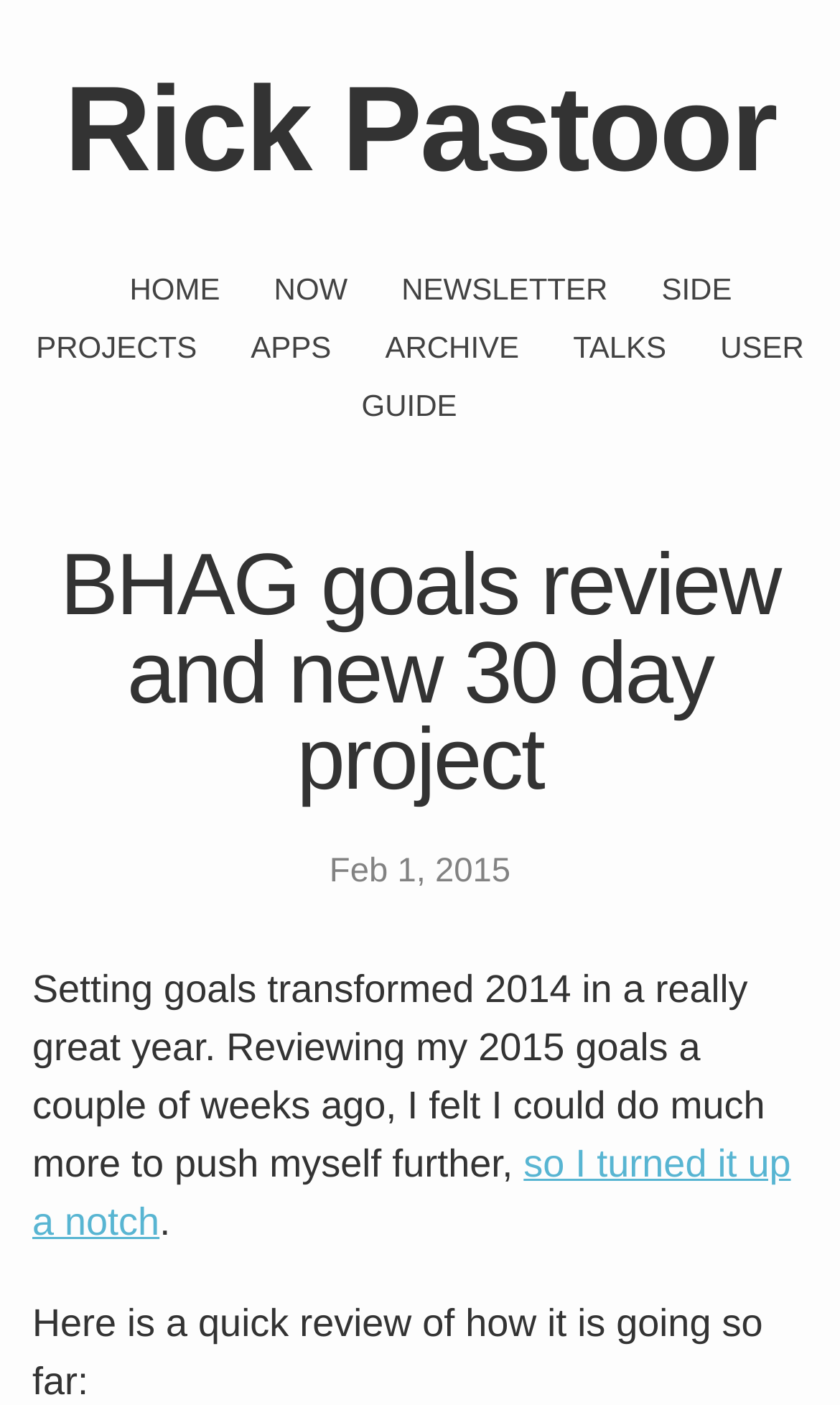Provide the bounding box for the UI element matching this description: "Rick Pastoor".

[0.076, 0.043, 0.924, 0.14]